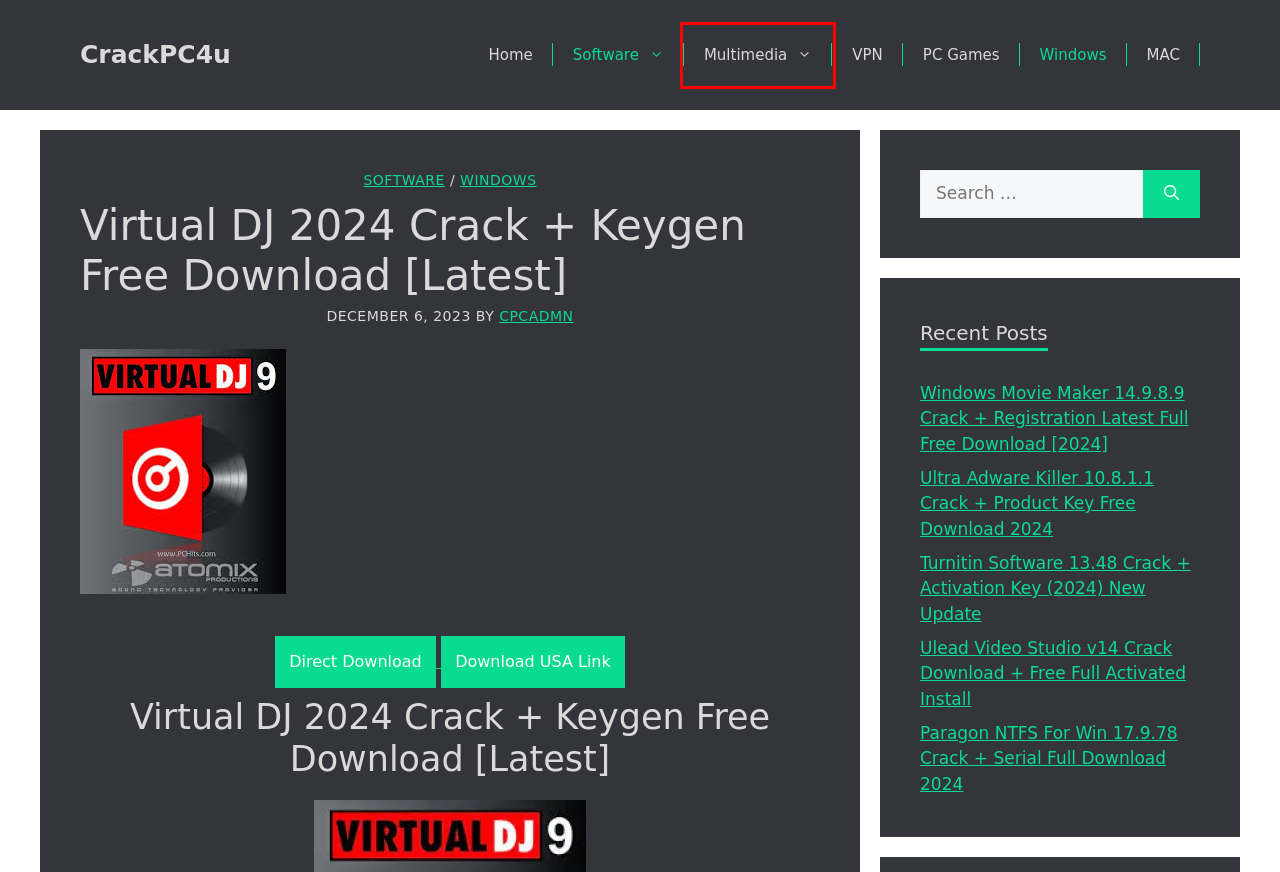Examine the screenshot of a webpage with a red bounding box around a specific UI element. Identify which webpage description best matches the new webpage that appears after clicking the element in the red bounding box. Here are the candidates:
A. VPN Archives - CrackPC4u
B. CrackPC4u - Latest Pirated Softwares Free Download
C. PC Games Archives - CrackPC4u
D. Turnitin Software 13.48 Crack + Activation Key (2024) New Update
E. Multimedia Archives - CrackPC4u
F. Ultra Adware Killer 10.8.1.1 Crack + Product Key Free Download 2024
G. Software Archives - CrackPC4u
H. MAC Archives - CrackPC4u

E